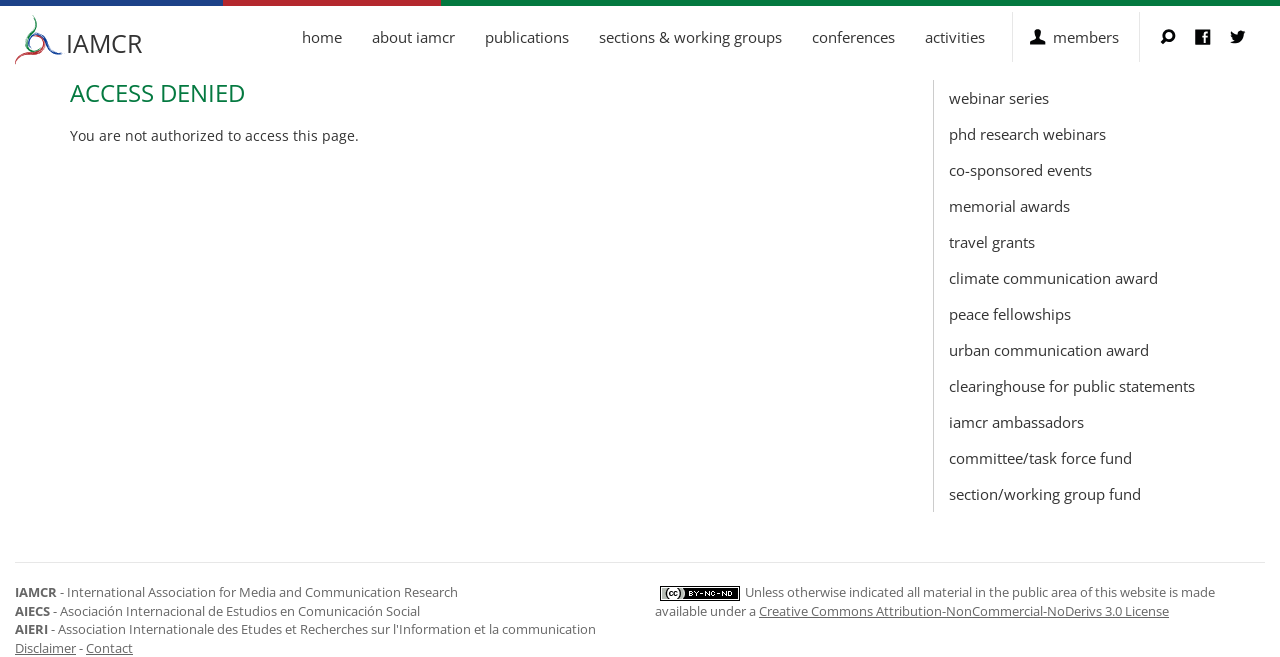What is the purpose of the 'Skip to main content' link?
Answer the question with a single word or phrase by looking at the picture.

To skip to main content